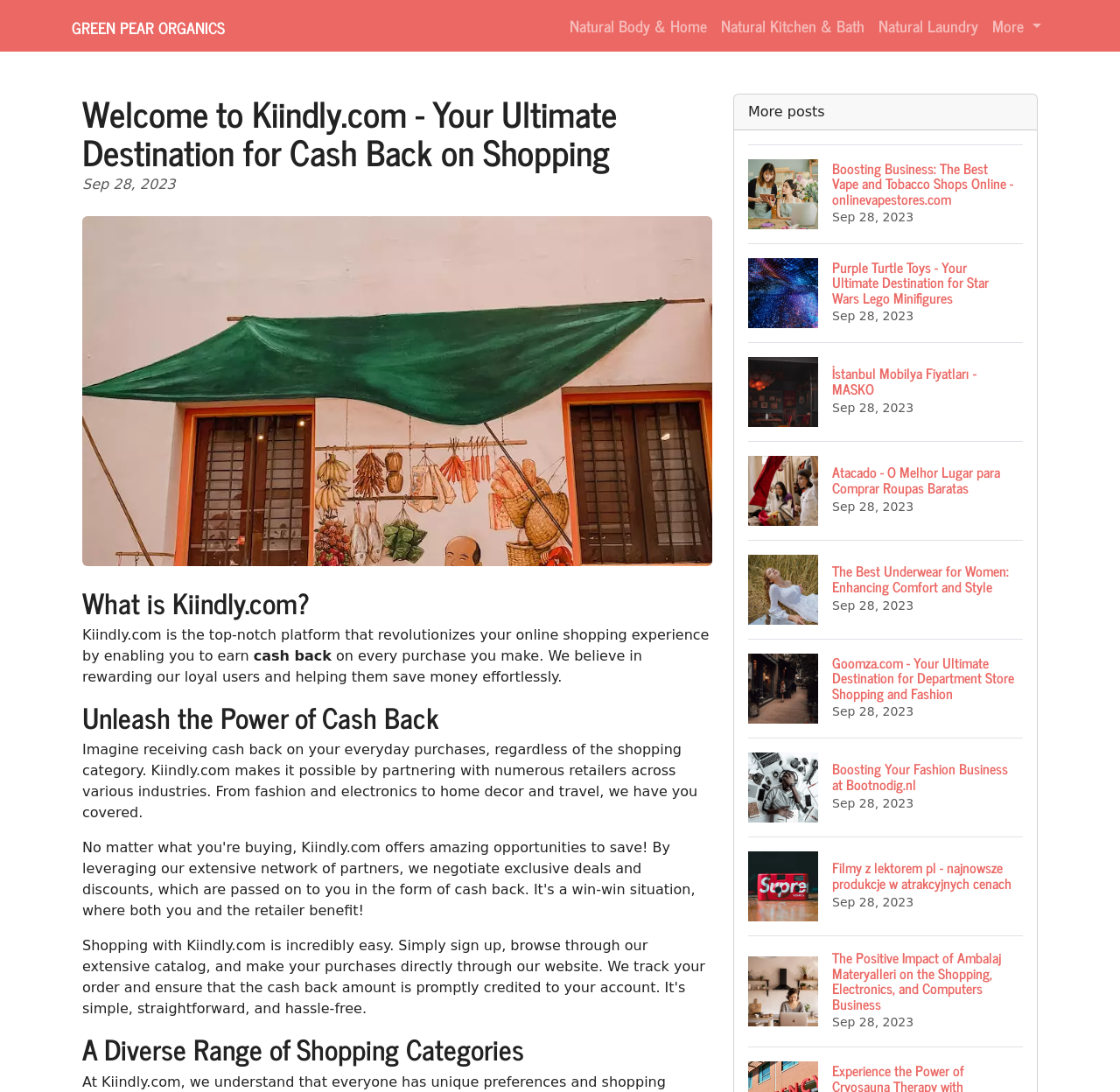Answer the following in one word or a short phrase: 
How many links are listed under 'More posts'?

7